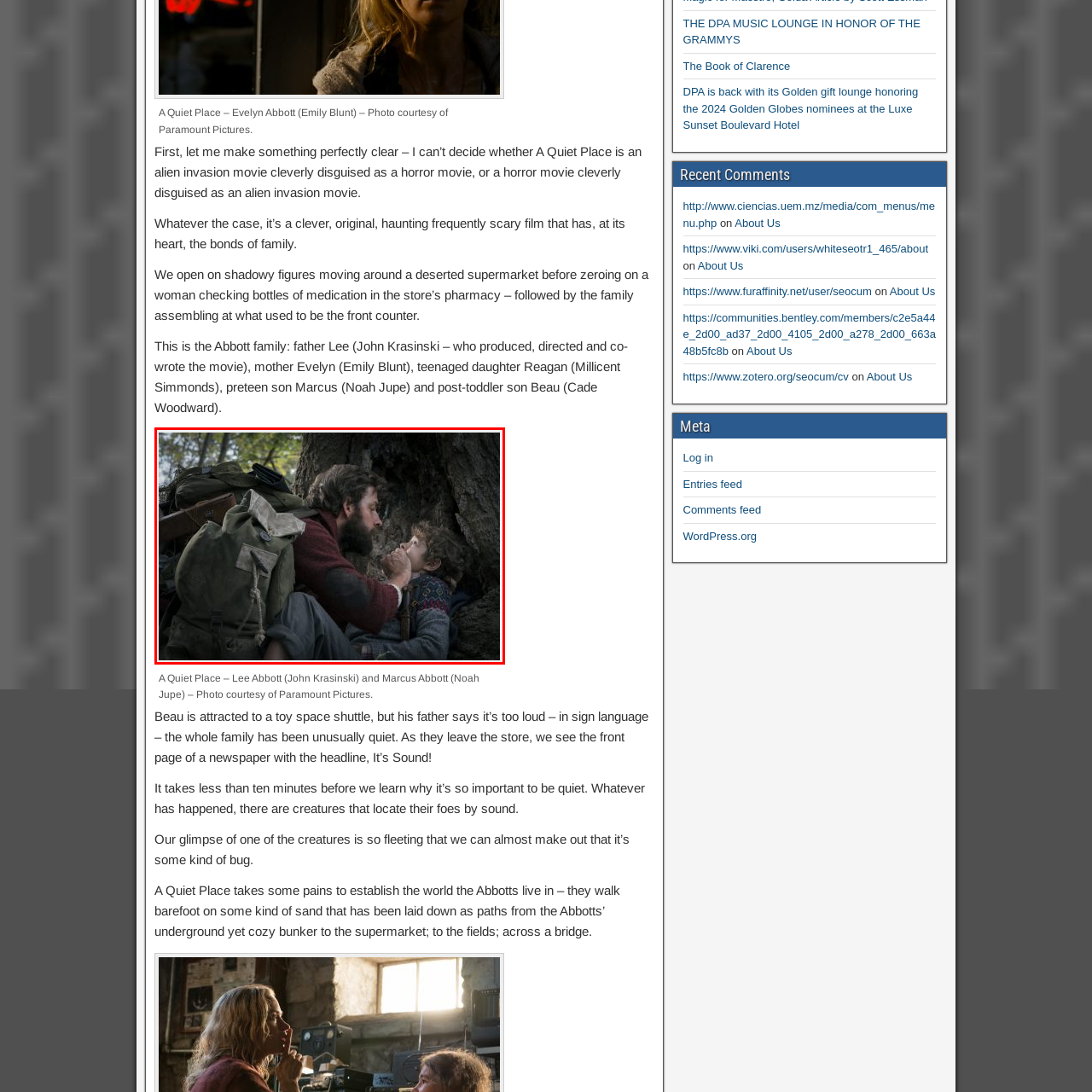Direct your attention to the image within the red bounding box and respond with a detailed answer to the following question, using the image as your reference: What is the setting of the background in the scene?

The caption describes the background as a blurred forest setting, which emphasizes the isolation and peril that the characters face in a silent and menacing environment.